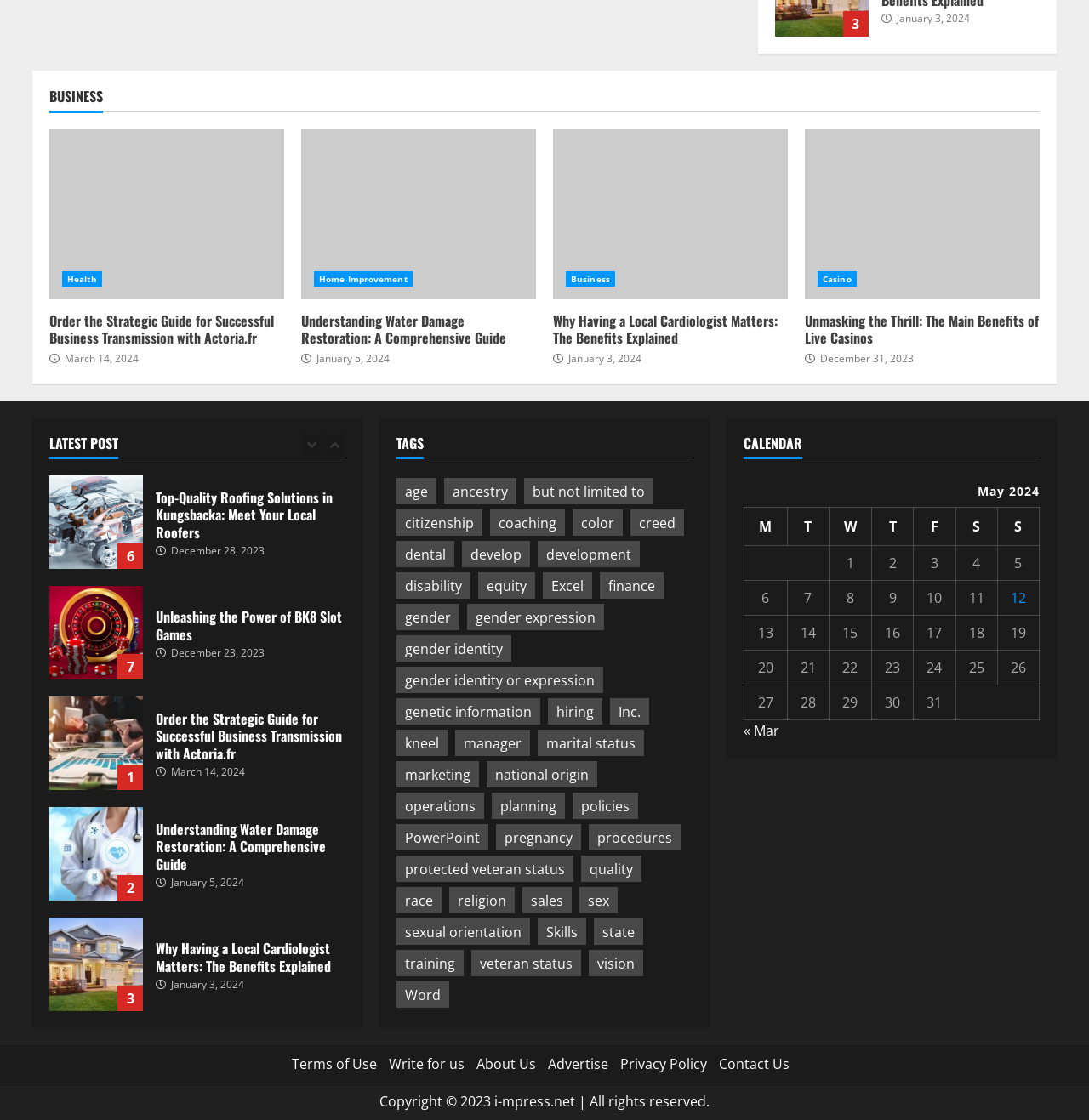Based on the visual content of the image, answer the question thoroughly: What is the date of the article 'Why Having a Local Cardiologist Matters: The Benefits Explained'?

The article 'Why Having a Local Cardiologist Matters: The Benefits Explained' has a date label 'January 3, 2024' next to it, indicating that it was published on that date.